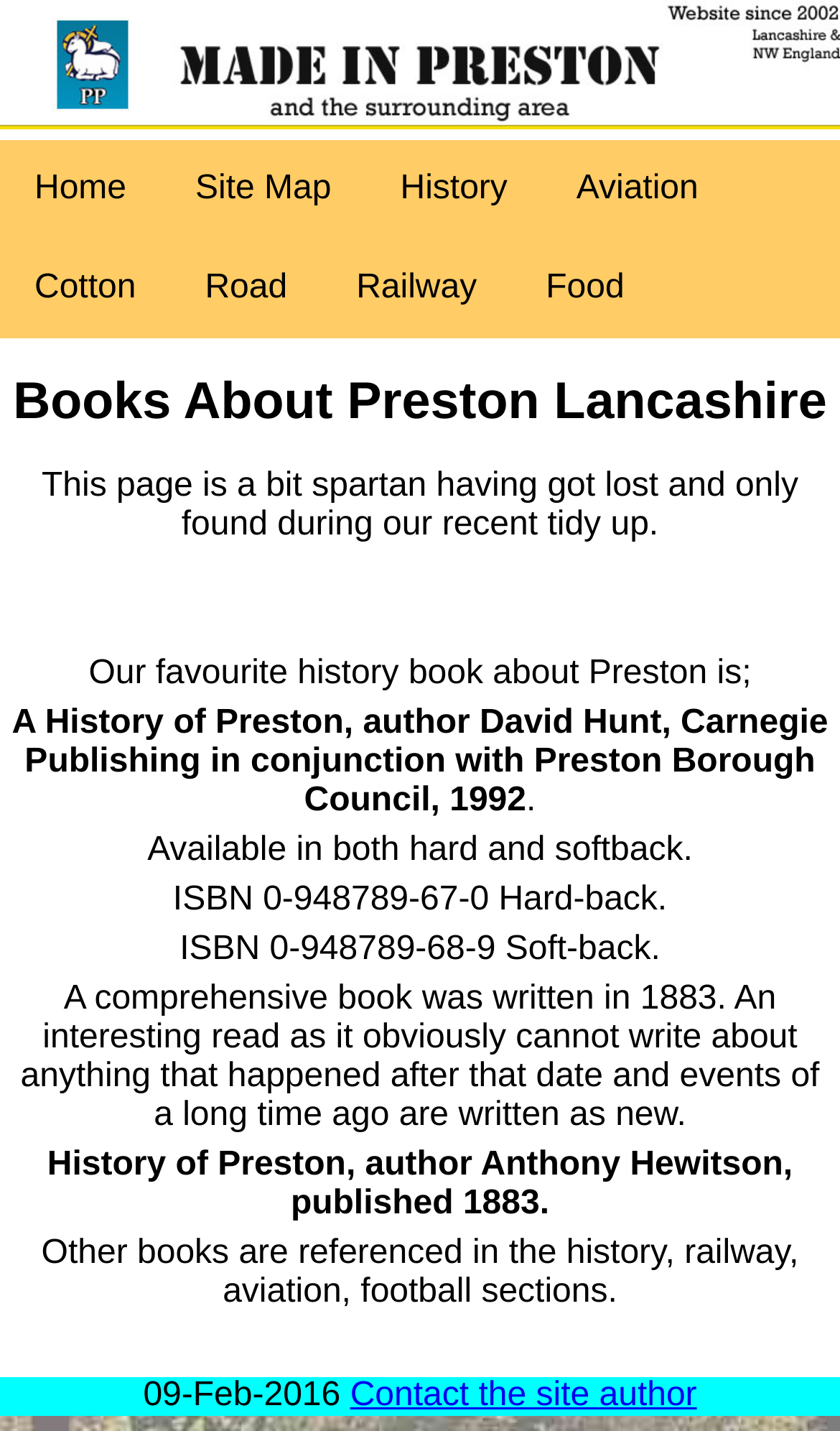Bounding box coordinates are given in the format (top-left x, top-left y, bottom-right x, bottom-right y). All values should be floating point numbers between 0 and 1. Provide the bounding box coordinate for the UI element described as: Site Map

[0.192, 0.098, 0.435, 0.167]